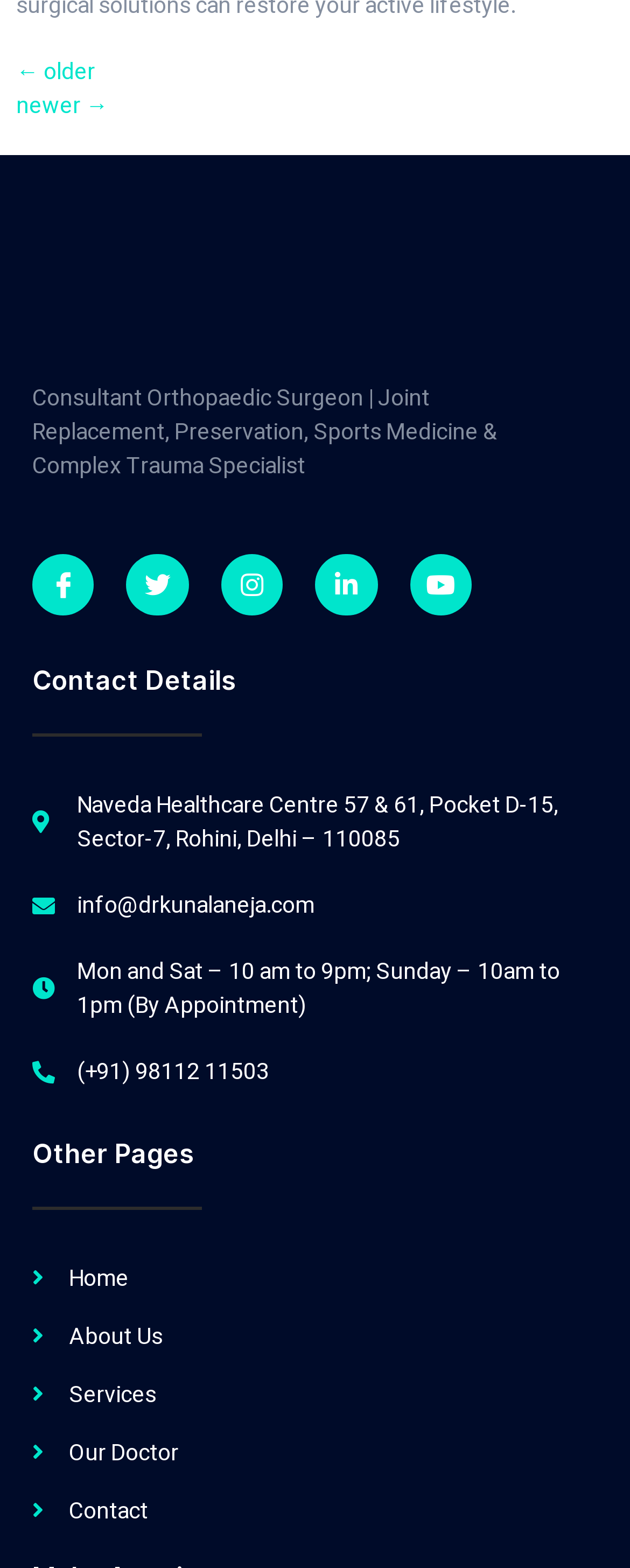Extract the bounding box coordinates of the UI element described: "(+91) 98112 11503". Provide the coordinates in the format [left, top, right, bottom] with values ranging from 0 to 1.

[0.051, 0.673, 0.949, 0.694]